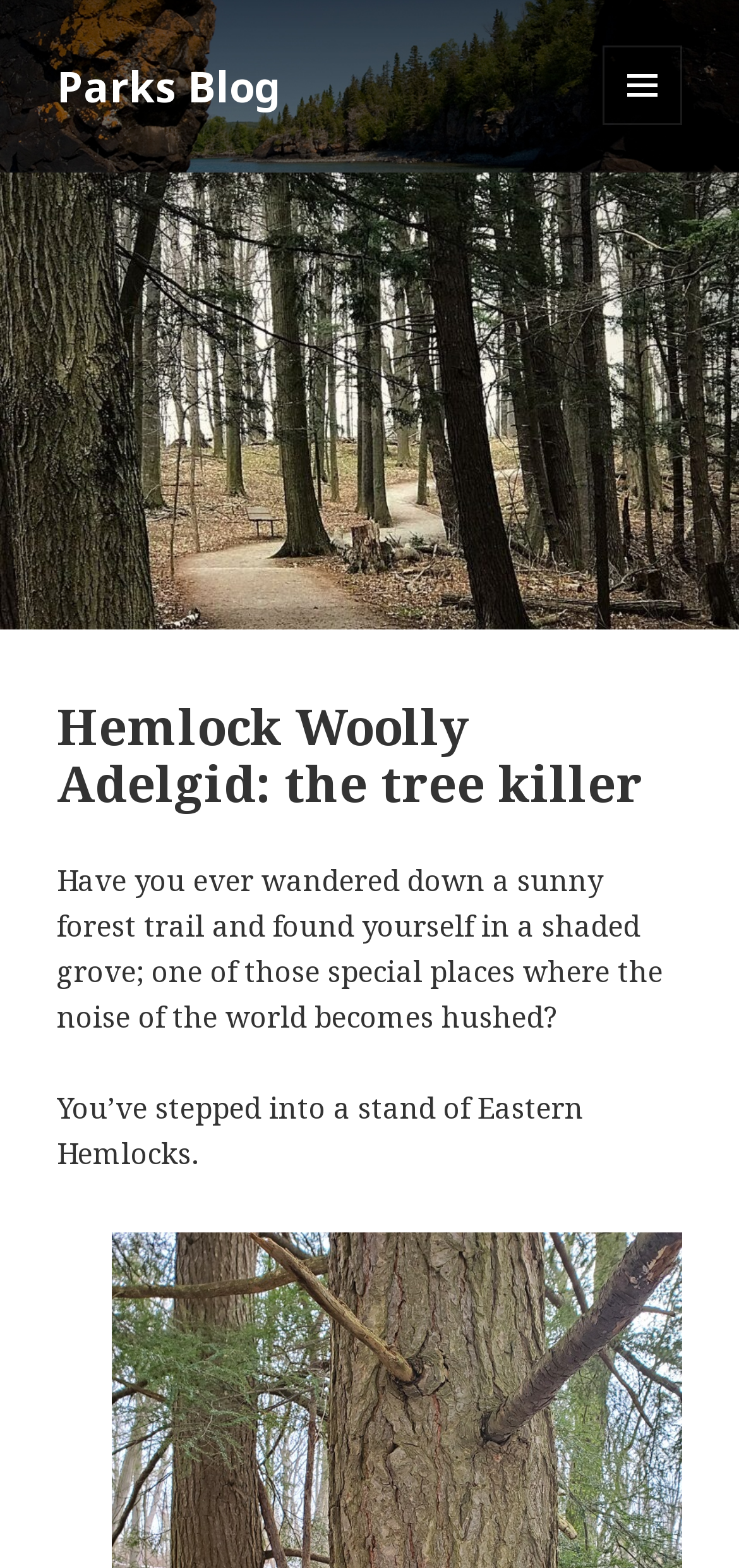What is the current state of the menu button?
Respond to the question with a well-detailed and thorough answer.

The button element has an attribute 'expanded: False', which indicates that the menu button is currently not expanded.